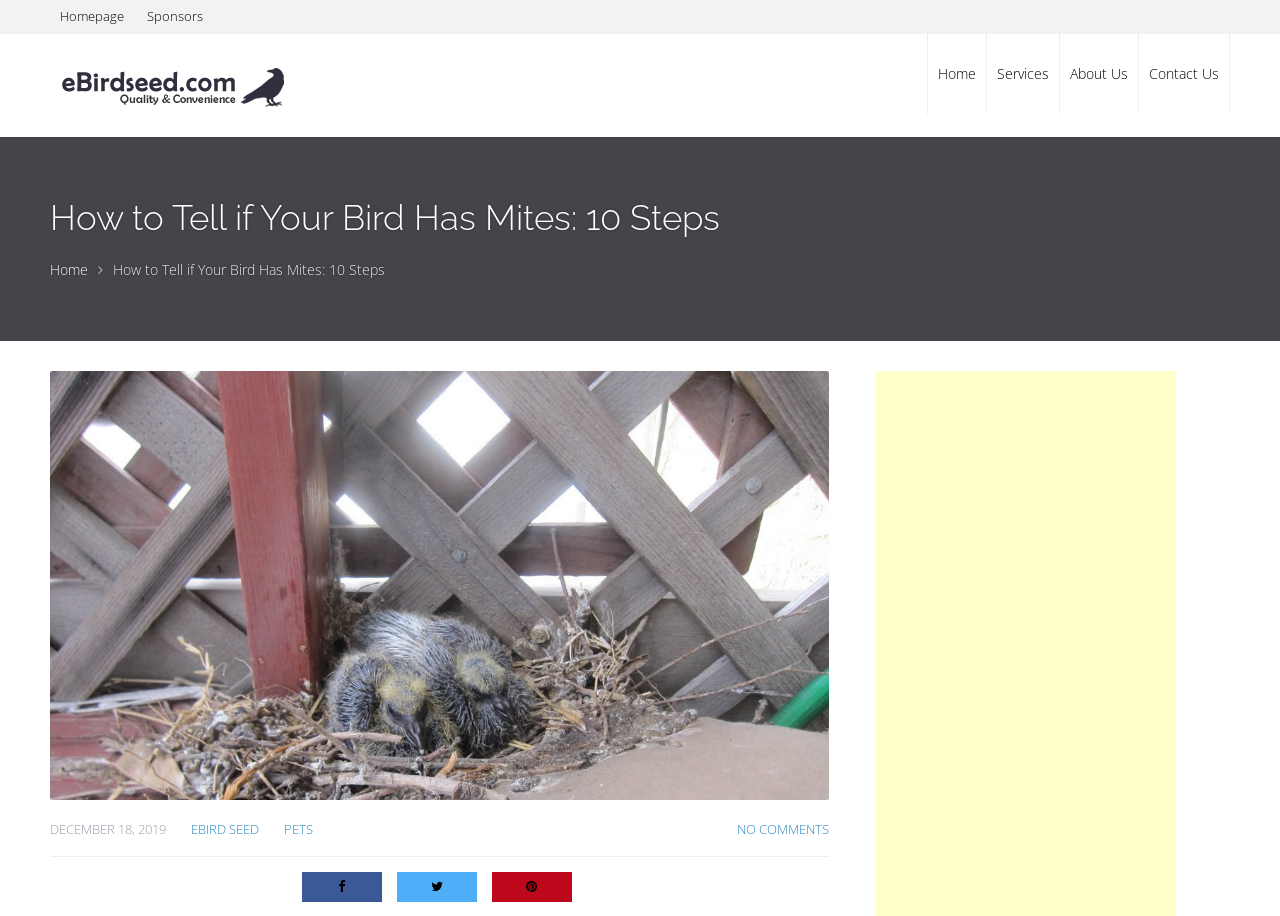Please provide the bounding box coordinates for the UI element as described: "Pets". The coordinates must be four floats between 0 and 1, represented as [left, top, right, bottom].

[0.222, 0.897, 0.245, 0.915]